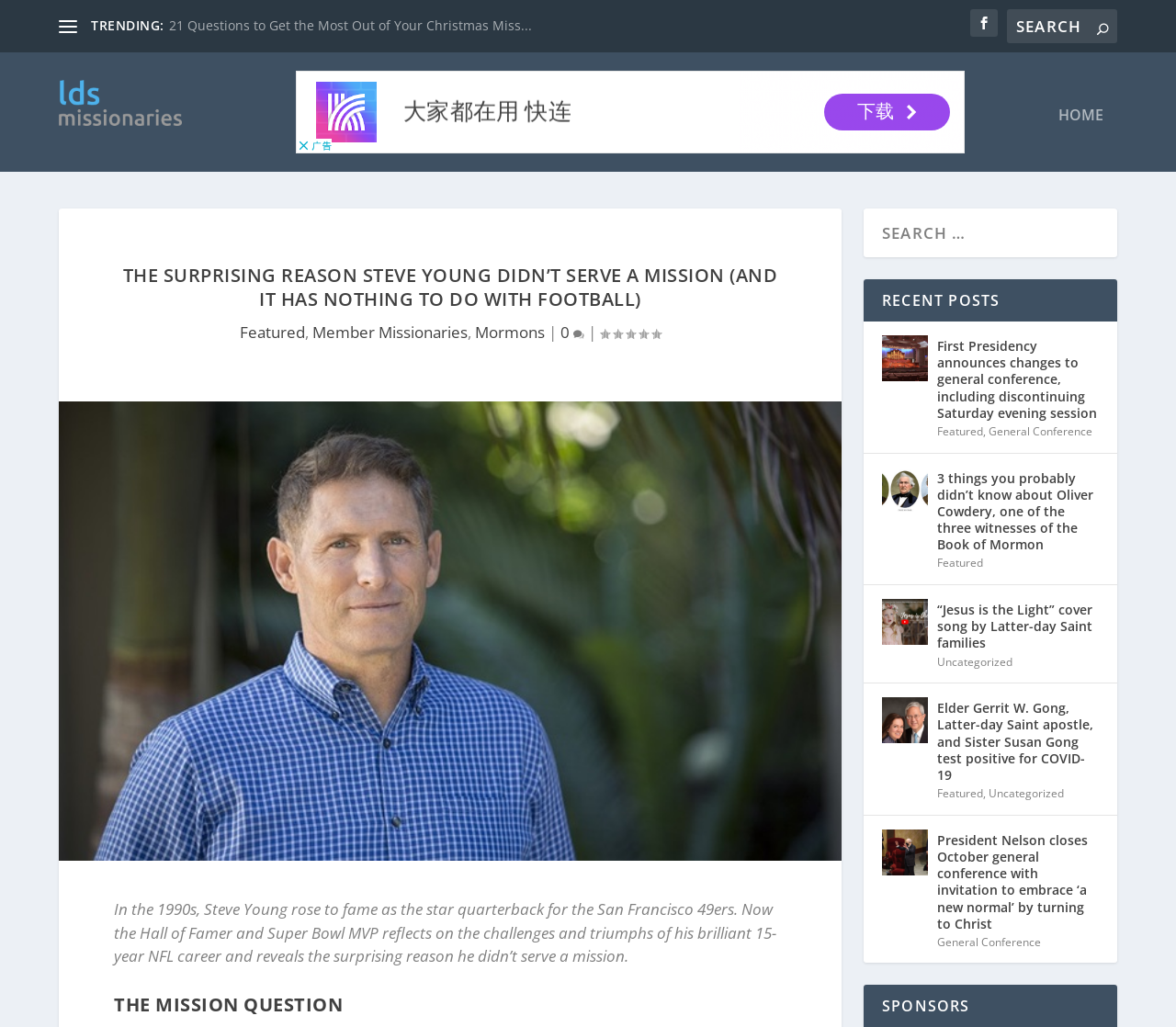Identify the bounding box coordinates for the region of the element that should be clicked to carry out the instruction: "View recent posts". The bounding box coordinates should be four float numbers between 0 and 1, i.e., [left, top, right, bottom].

[0.734, 0.272, 0.95, 0.313]